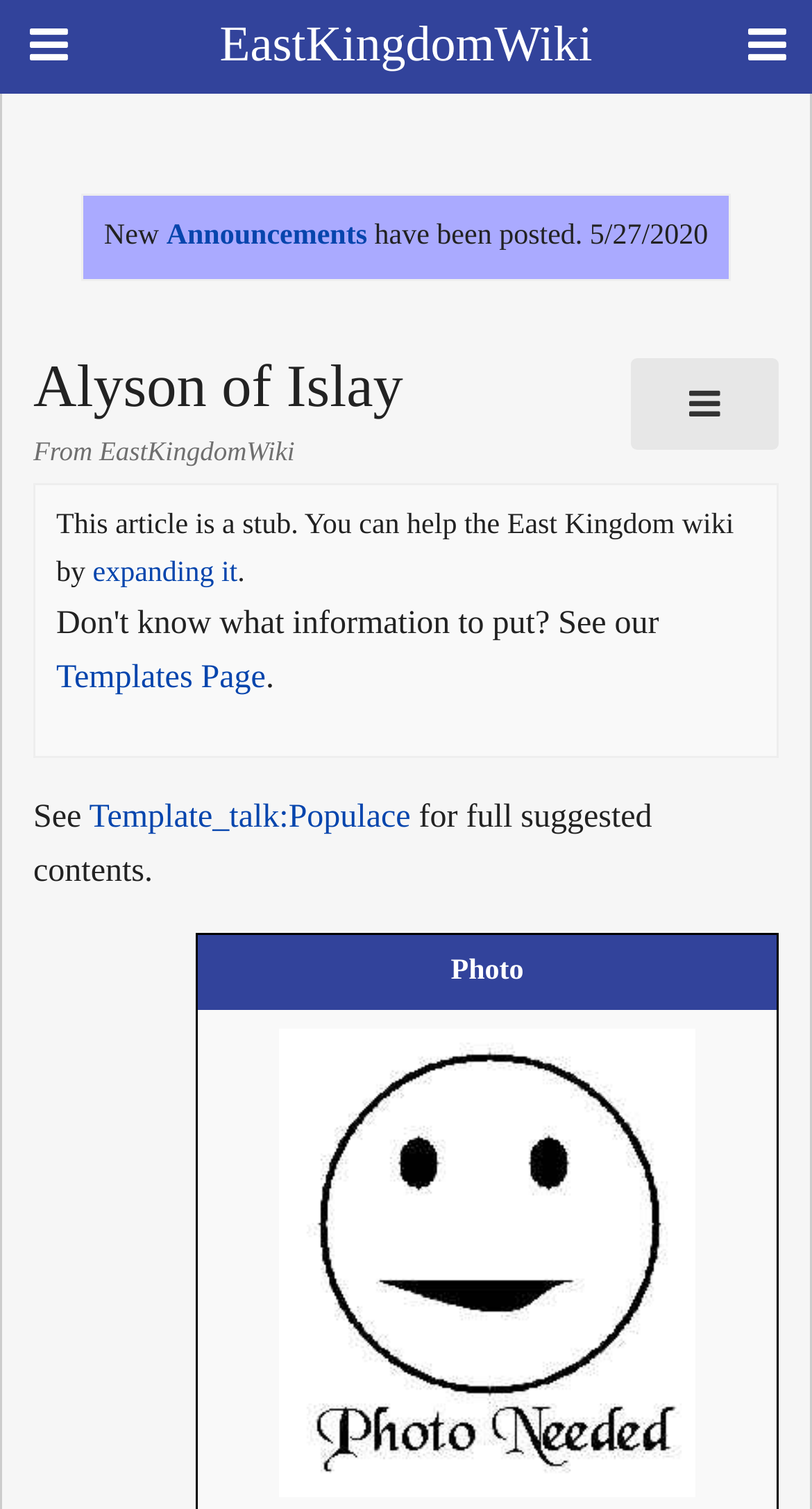Using the information in the image, give a comprehensive answer to the question: 
What is the suggested content for the article?

The link 'Template_talk:Populace' is present on the webpage, suggesting that the article should contain information related to populace.